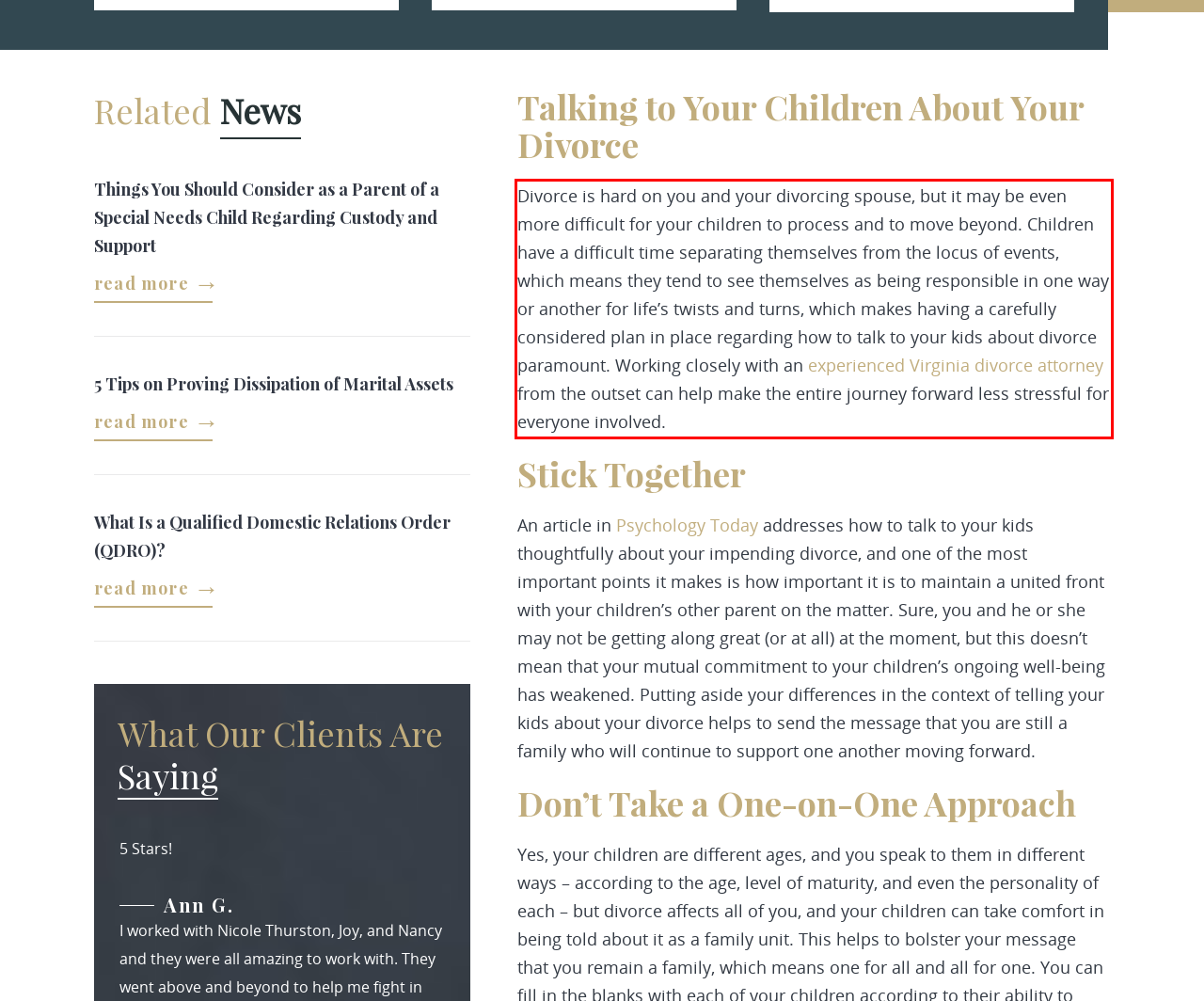You are given a screenshot of a webpage with a UI element highlighted by a red bounding box. Please perform OCR on the text content within this red bounding box.

Divorce is hard on you and your divorcing spouse, but it may be even more difficult for your children to process and to move beyond. Children have a difficult time separating themselves from the locus of events, which means they tend to see themselves as being responsible in one way or another for life’s twists and turns, which makes having a carefully considered plan in place regarding how to talk to your kids about divorce paramount. Working closely with an experienced Virginia divorce attorney from the outset can help make the entire journey forward less stressful for everyone involved.